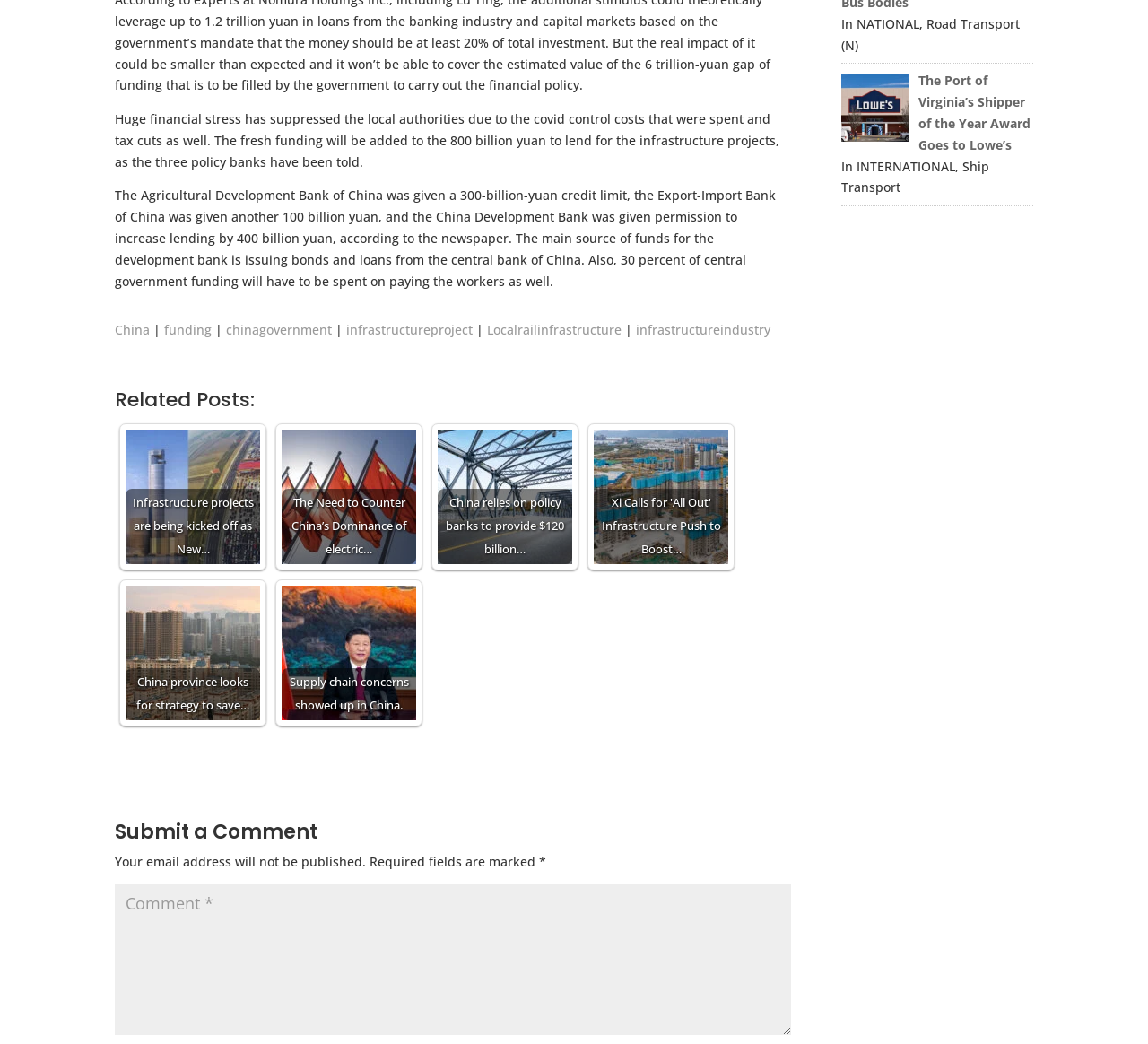Find and indicate the bounding box coordinates of the region you should select to follow the given instruction: "View the image 'Award'".

[0.733, 0.071, 0.792, 0.135]